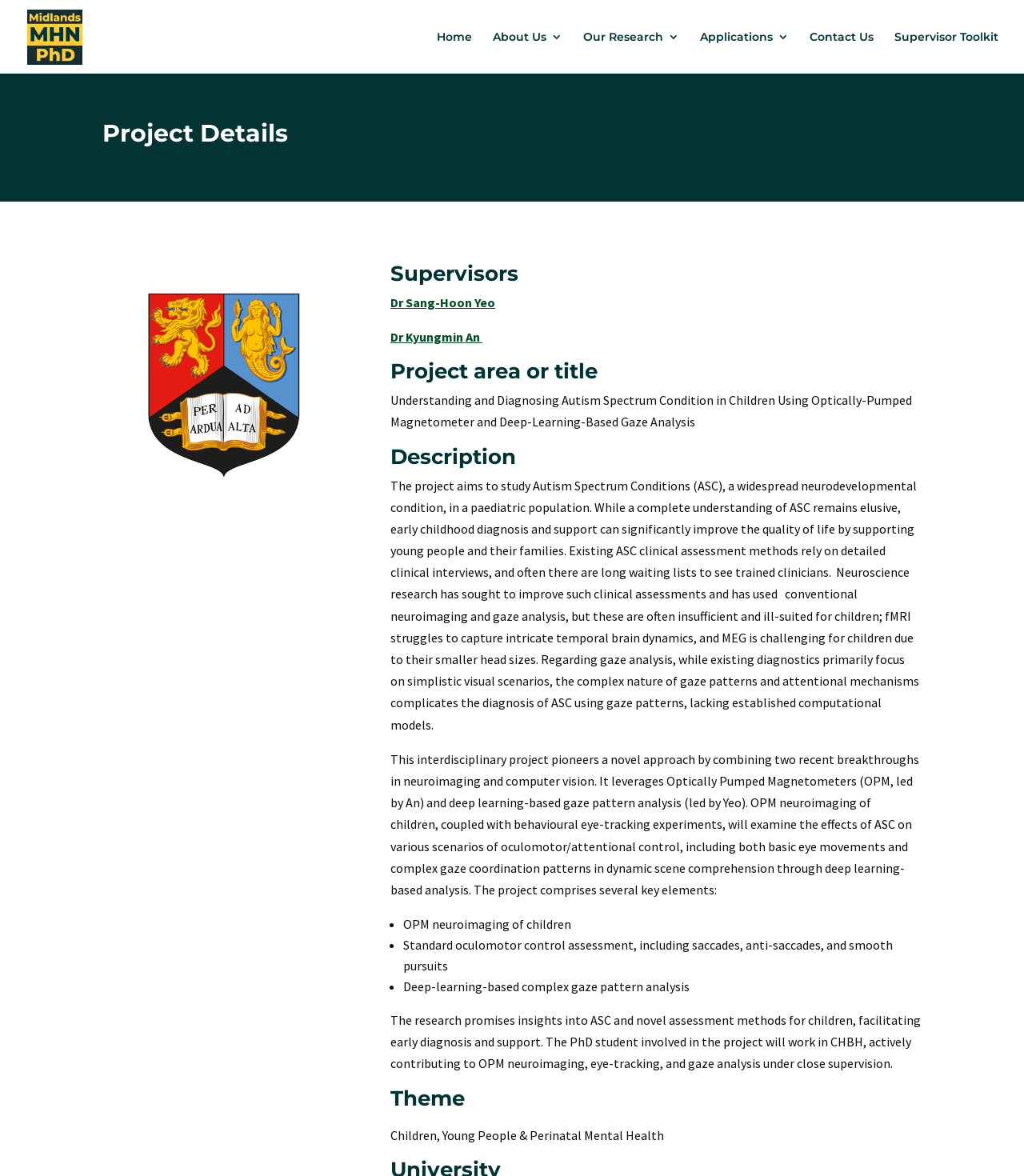Find and specify the bounding box coordinates that correspond to the clickable region for the instruction: "Click on the 'Home' link".

[0.427, 0.027, 0.461, 0.063]